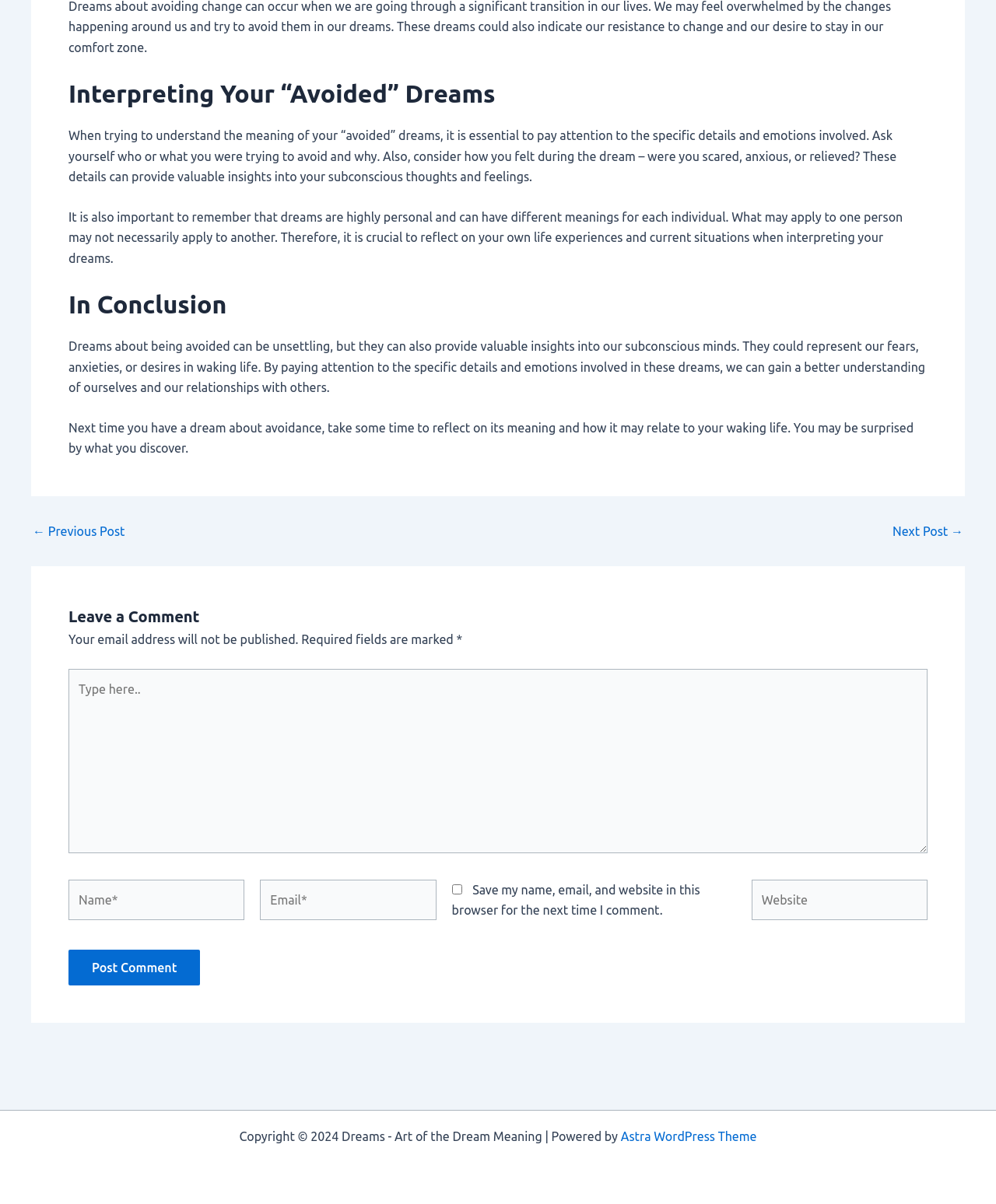Based on the element description: "Astra WordPress Theme", identify the UI element and provide its bounding box coordinates. Use four float numbers between 0 and 1, [left, top, right, bottom].

[0.623, 0.938, 0.76, 0.95]